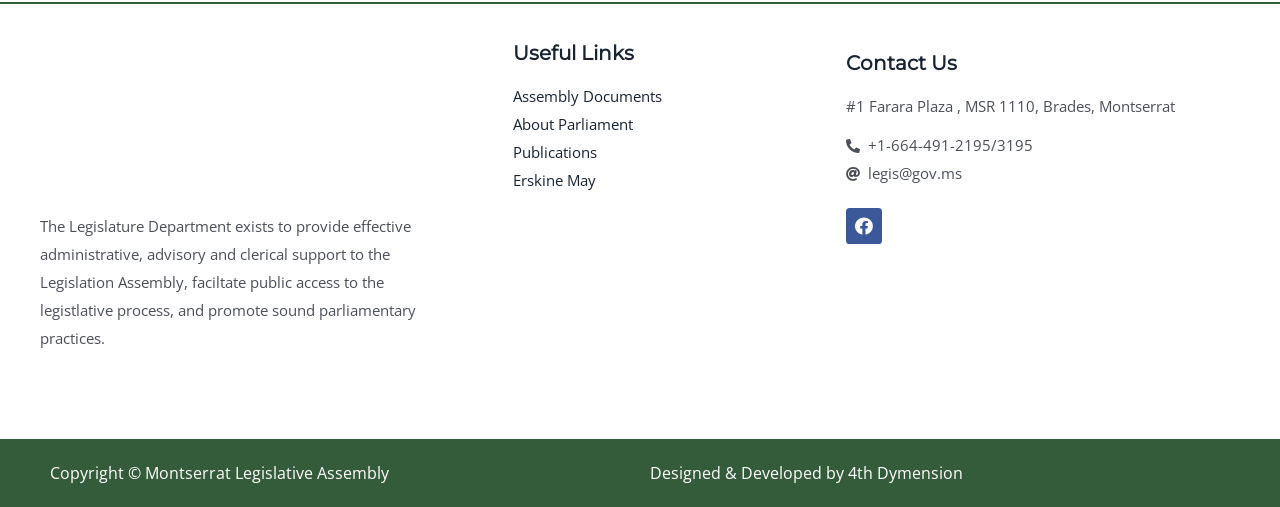Given the following UI element description: "Assembly Documents", find the bounding box coordinates in the webpage screenshot.

[0.401, 0.164, 0.517, 0.219]